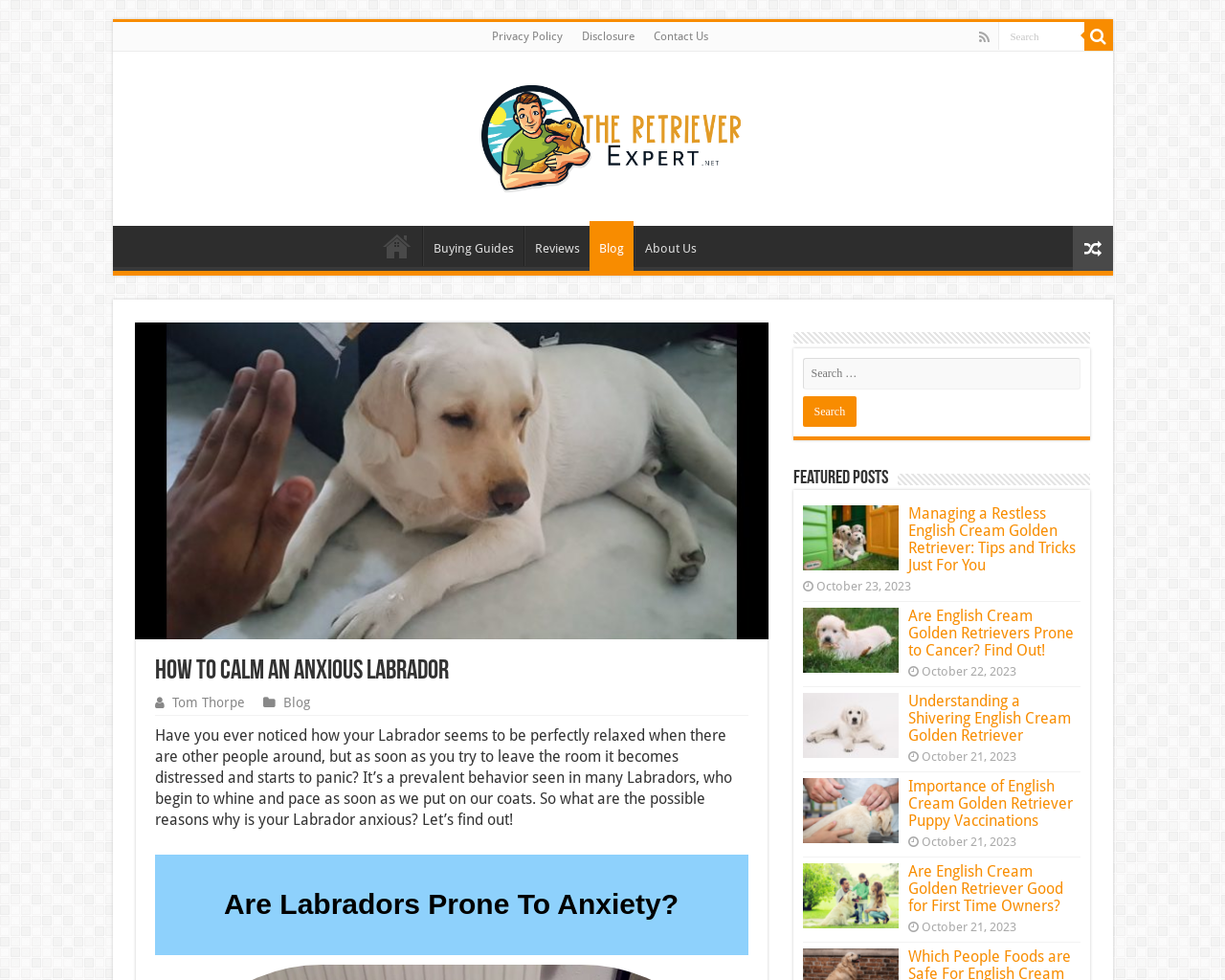Show the bounding box coordinates for the element that needs to be clicked to execute the following instruction: "Search for something". Provide the coordinates in the form of four float numbers between 0 and 1, i.e., [left, top, right, bottom].

[0.814, 0.022, 0.885, 0.051]